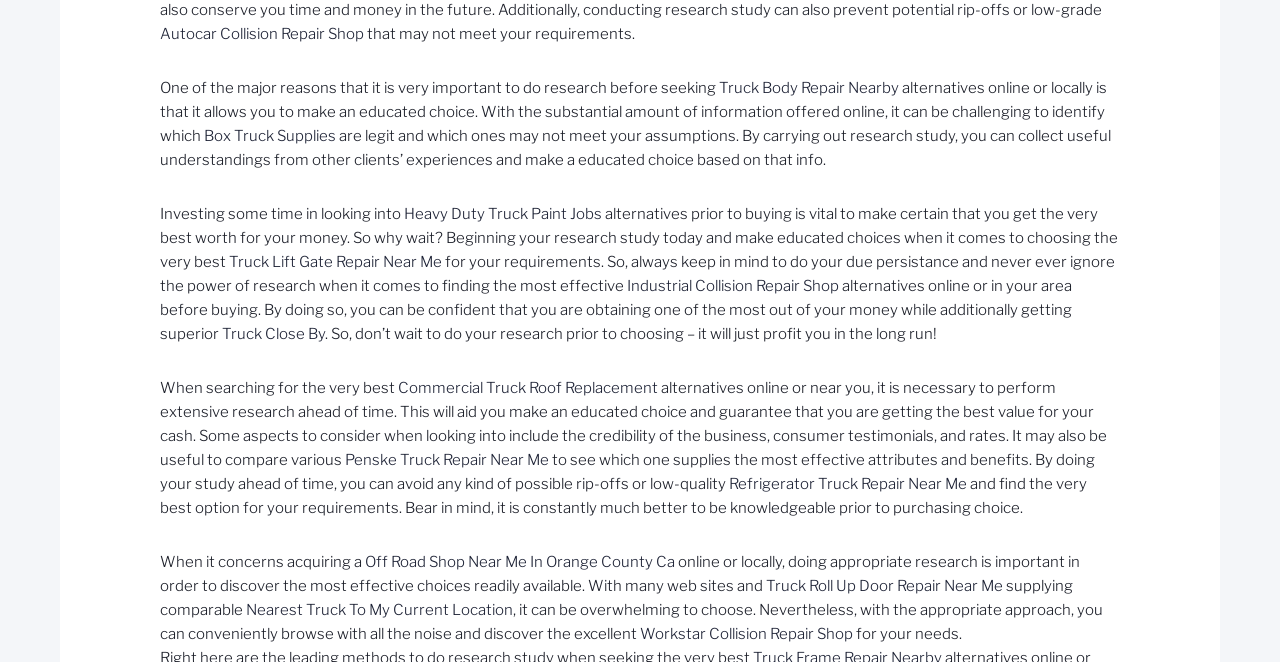Find the bounding box coordinates of the clickable element required to execute the following instruction: "Check out 'Truck Lift Gate Repair Near Me'". Provide the coordinates as four float numbers between 0 and 1, i.e., [left, top, right, bottom].

[0.179, 0.382, 0.345, 0.409]